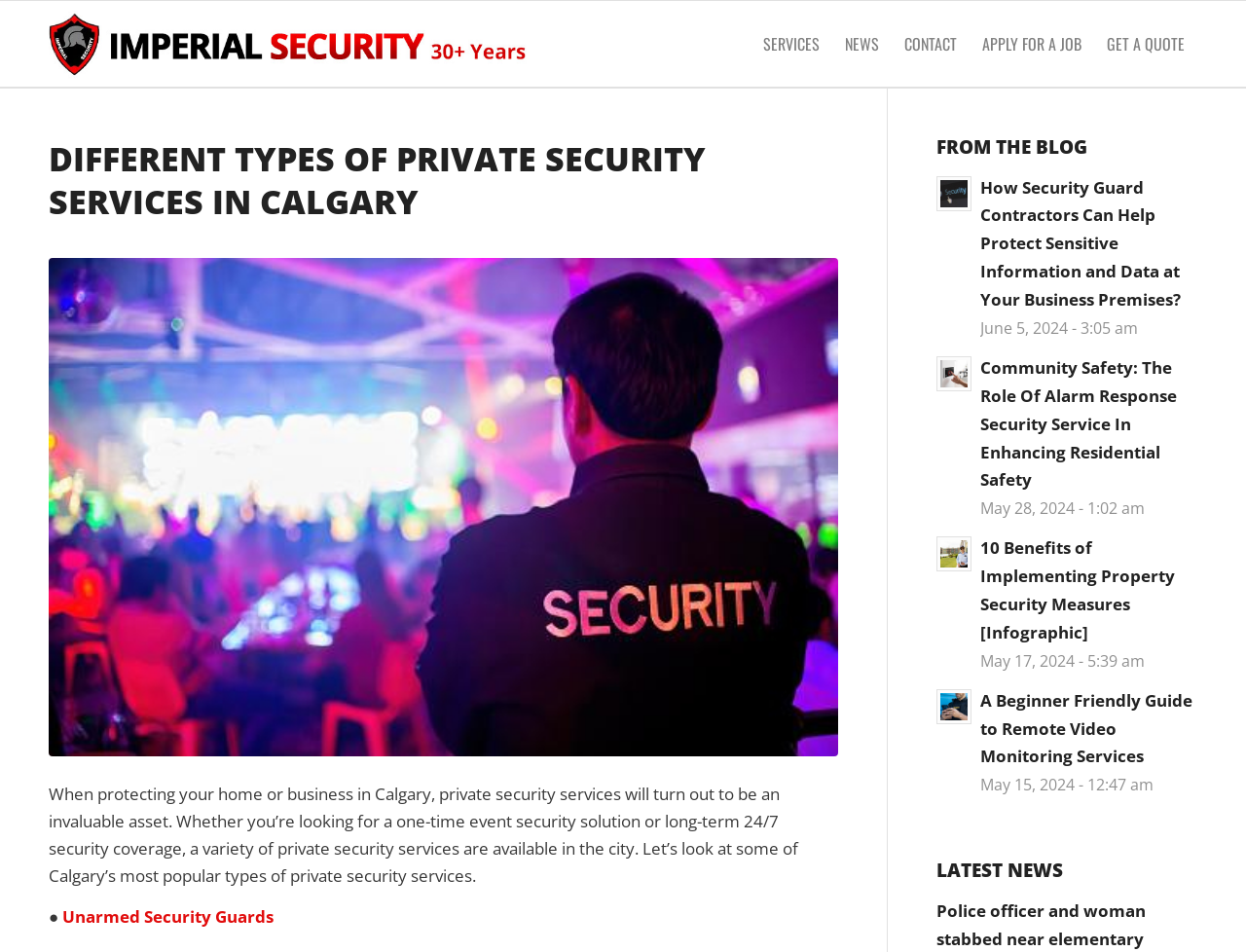Provide a brief response in the form of a single word or phrase:
What is the name of the company mentioned on this webpage?

Imperial Security Group